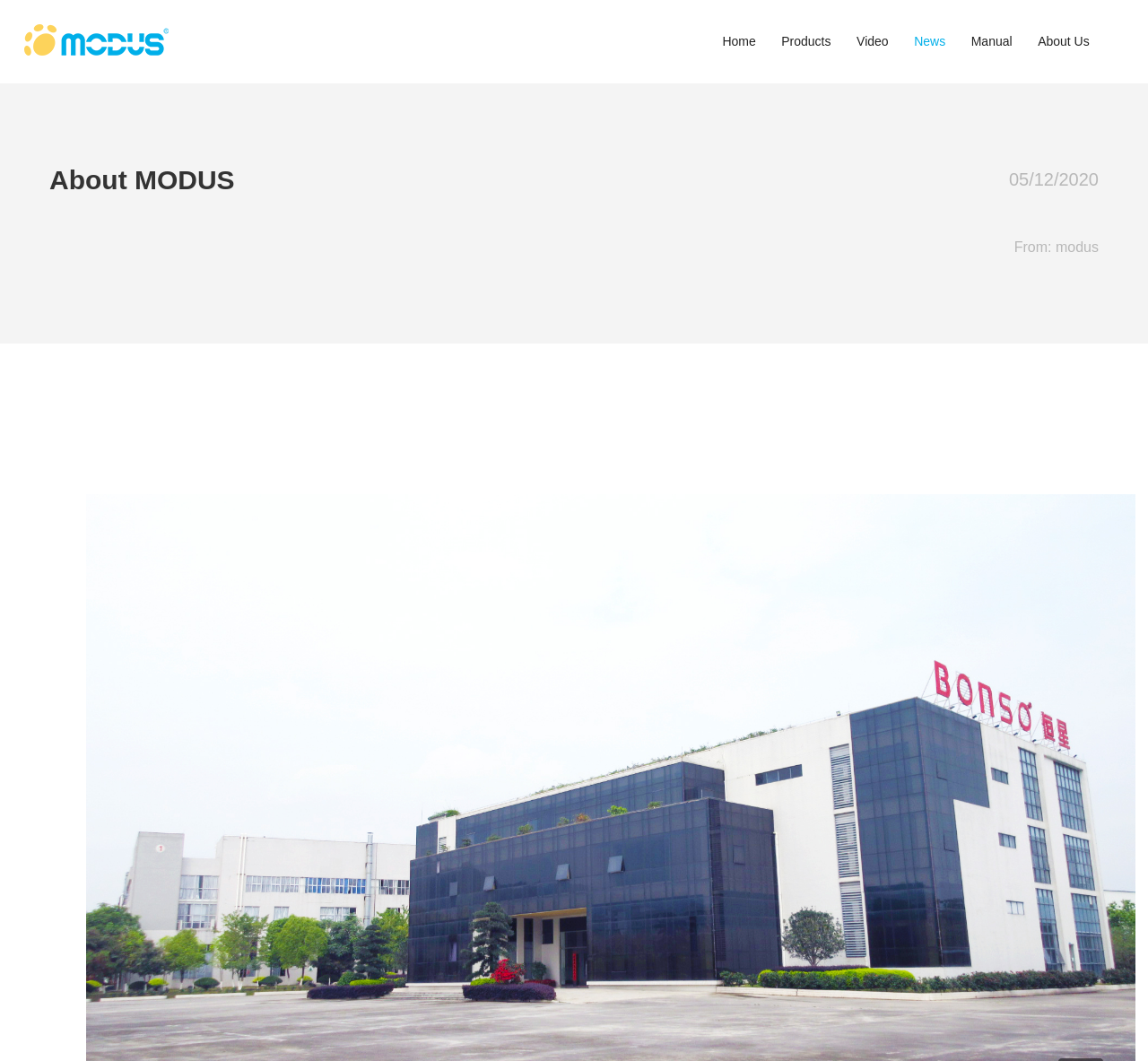Locate the bounding box coordinates of the element that needs to be clicked to carry out the instruction: "click on Home". The coordinates should be given as four float numbers ranging from 0 to 1, i.e., [left, top, right, bottom].

[0.629, 0.022, 0.658, 0.056]